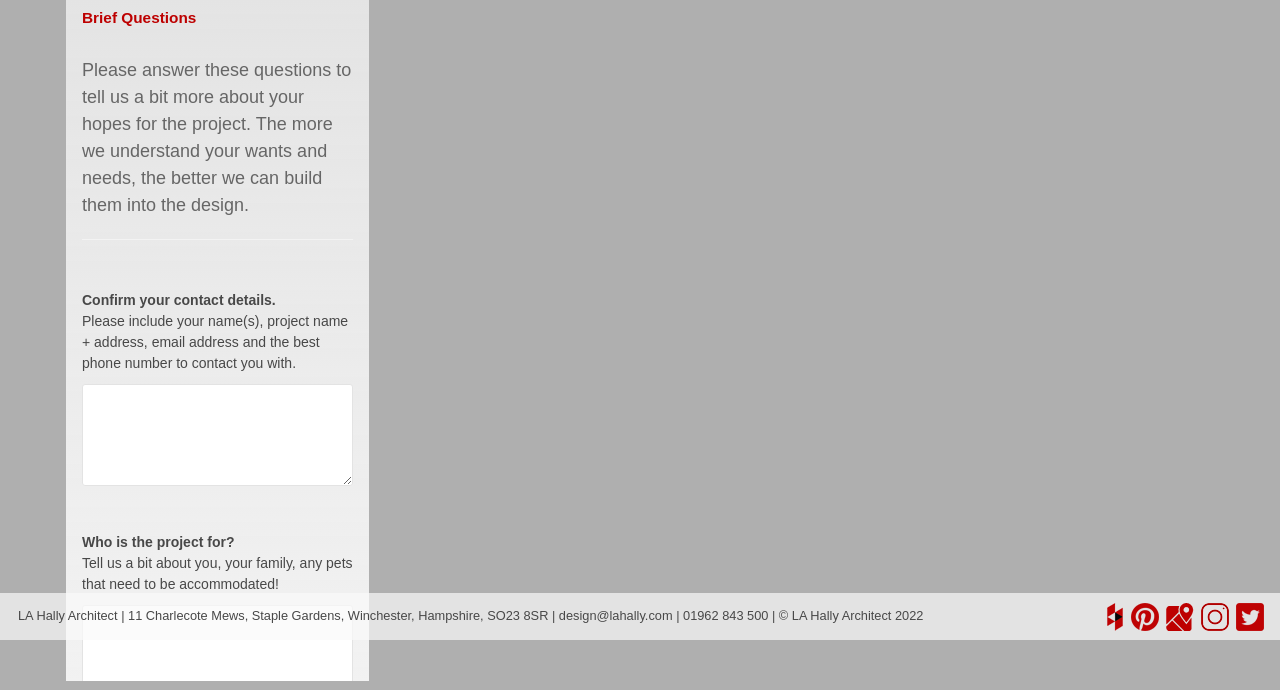Identify the bounding box for the element characterized by the following description: "01962 843 500".

[0.534, 0.881, 0.603, 0.903]